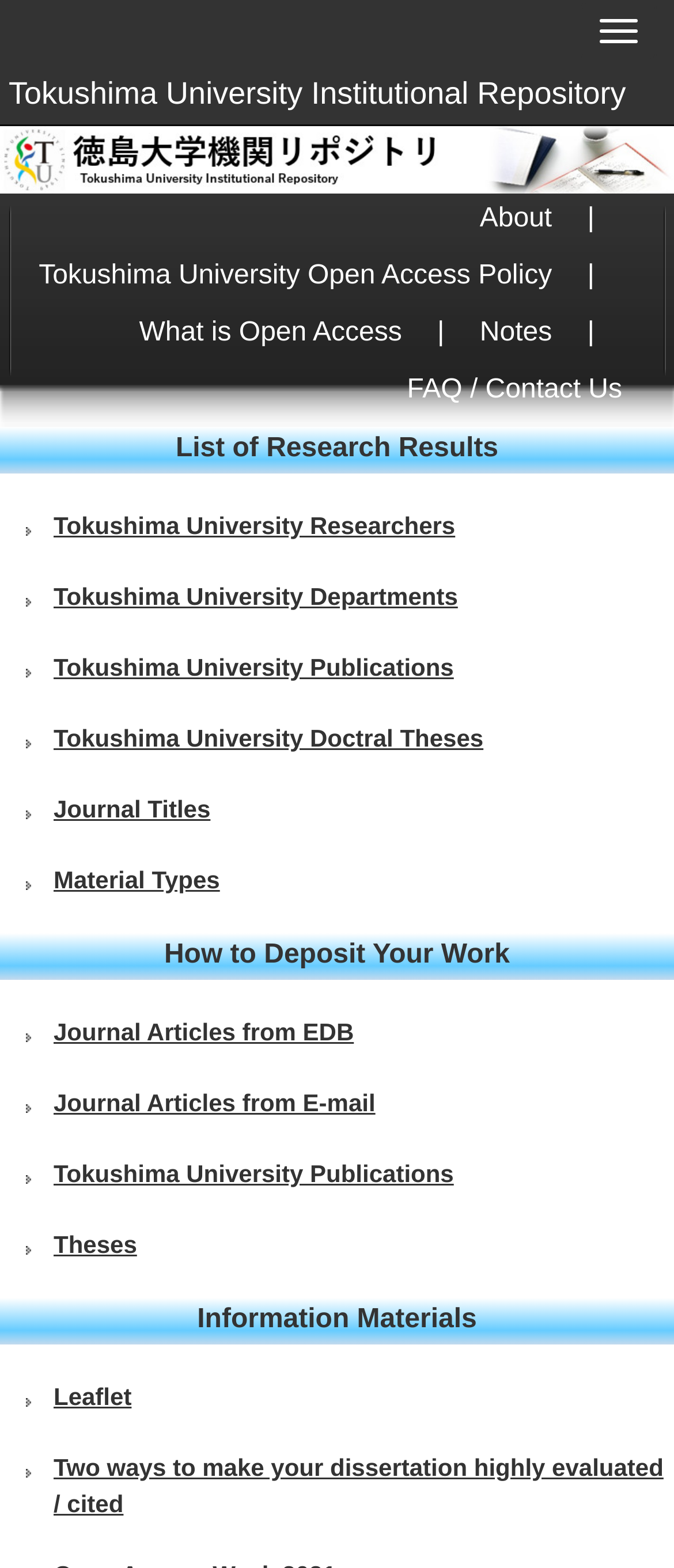How many links are there in the left sidebar? Based on the screenshot, please respond with a single word or phrase.

12